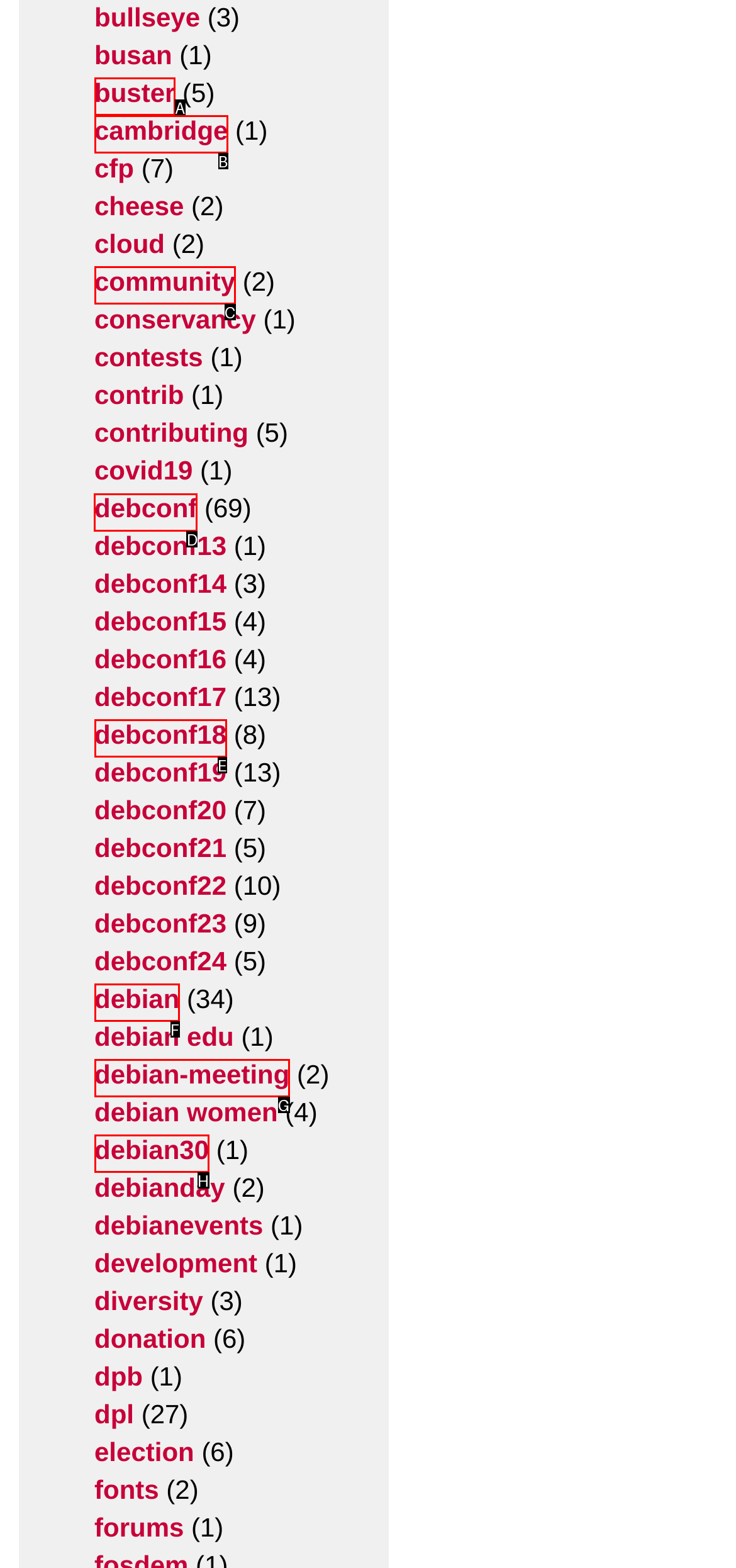Identify the HTML element to select in order to accomplish the following task: check debconf
Reply with the letter of the chosen option from the given choices directly.

D